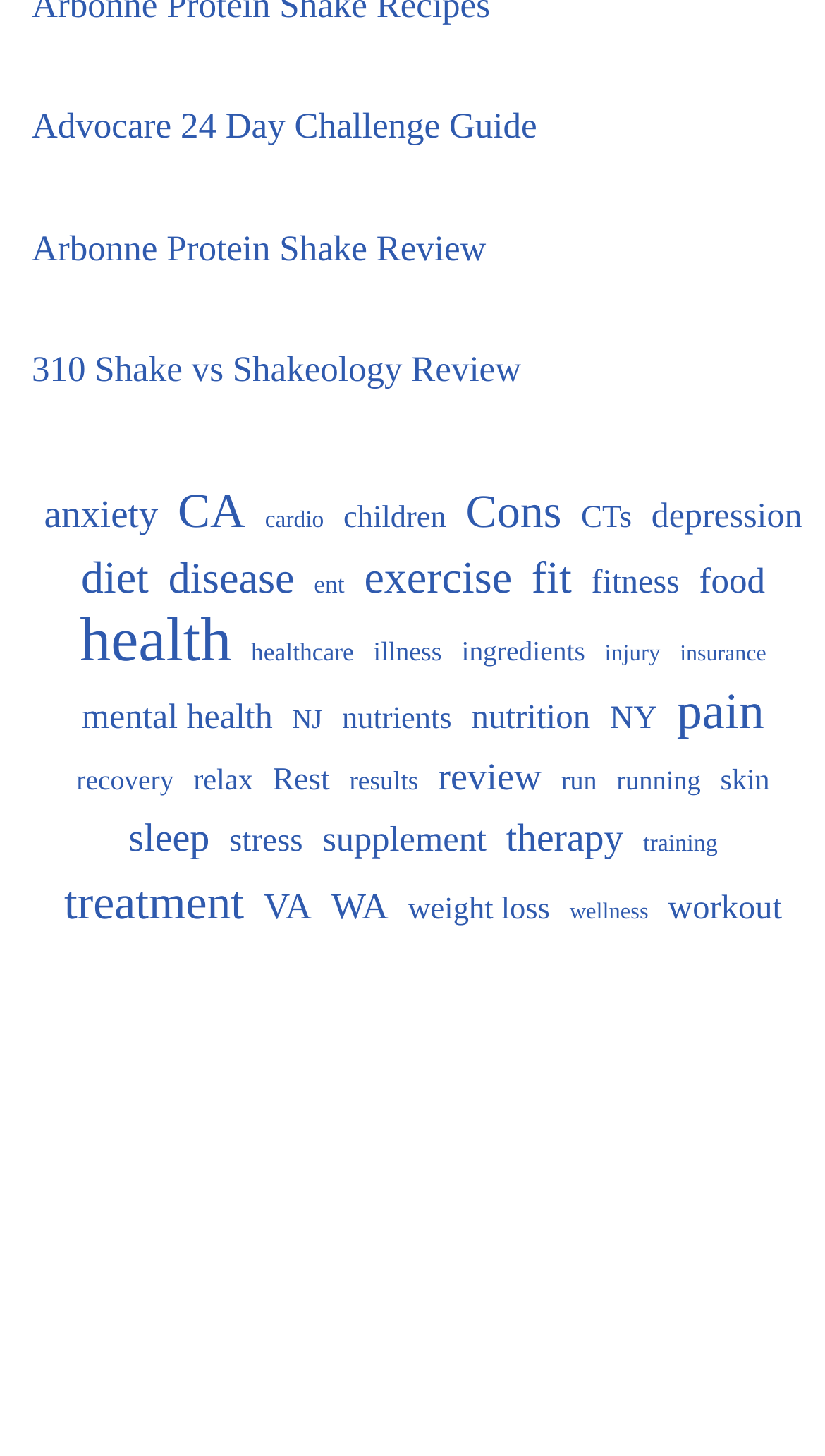How many items are related to 'health'?
Based on the visual, give a brief answer using one word or a short phrase.

2,599